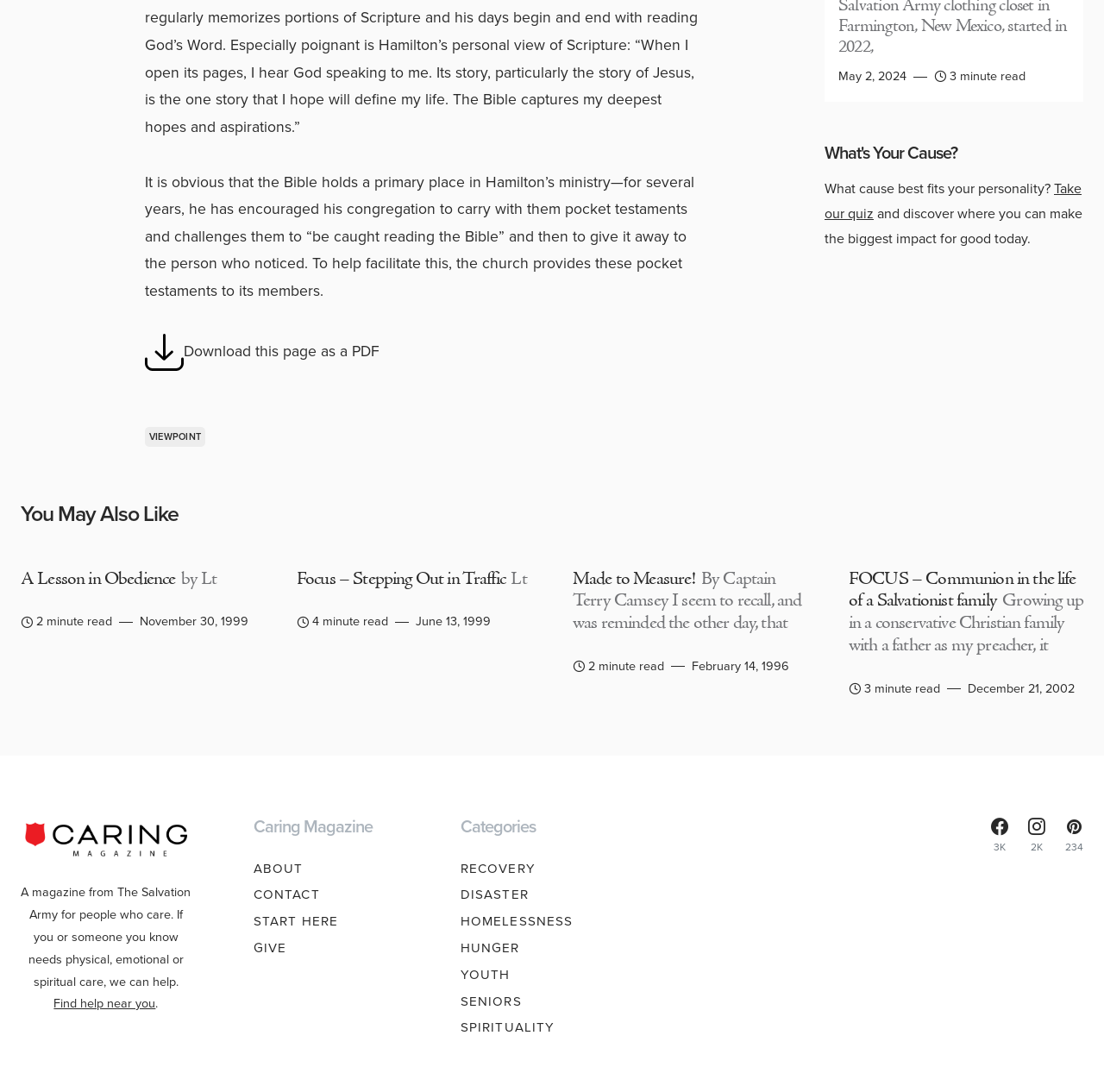What social media platforms are linked at the bottom of the webpage?
From the details in the image, provide a complete and detailed answer to the question.

At the bottom of the webpage, there are links to three social media platforms: Facebook, Instagram, and Pinterest, each with a follower count displayed.